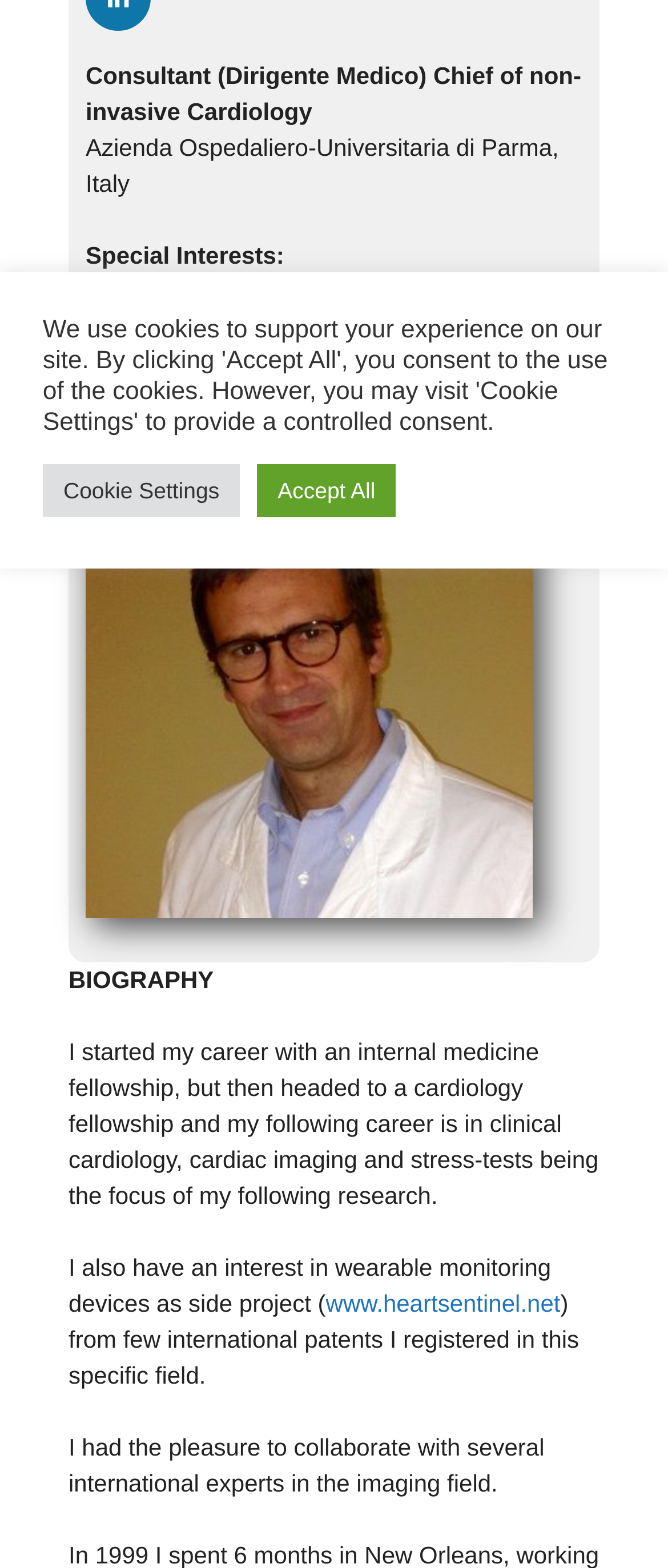Find the bounding box coordinates for the HTML element described as: "Project Advertising". The coordinates should consist of four float values between 0 and 1, i.e., [left, top, right, bottom].

None